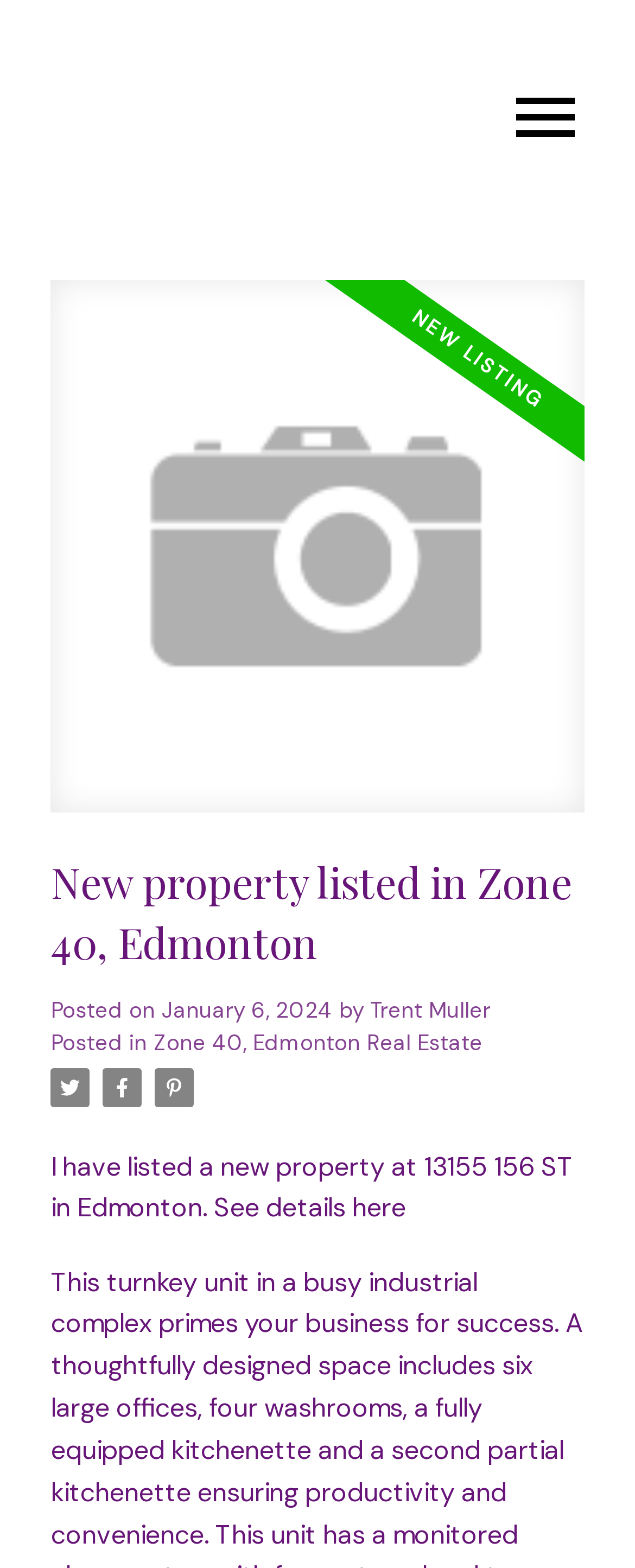Please give a concise answer to this question using a single word or phrase: 
What is the category of the new property?

Zone 40, Edmonton Real Estate